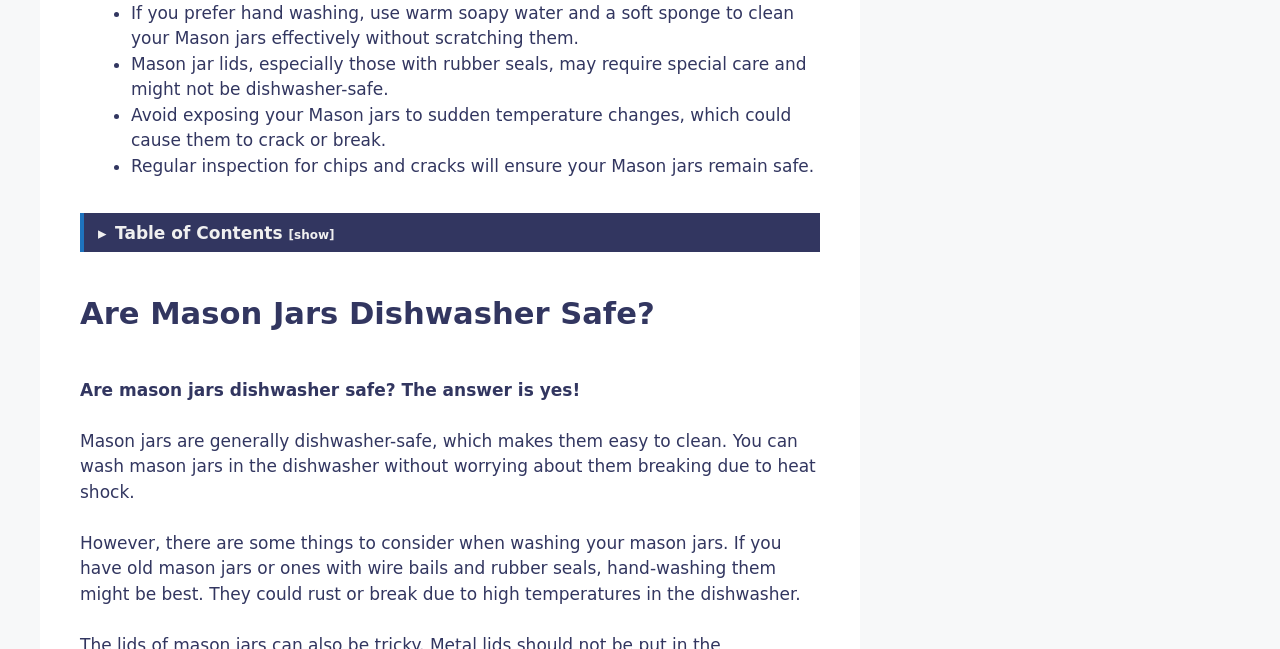Please determine the bounding box coordinates of the area that needs to be clicked to complete this task: 'Go to the home page'. The coordinates must be four float numbers between 0 and 1, formatted as [left, top, right, bottom].

None